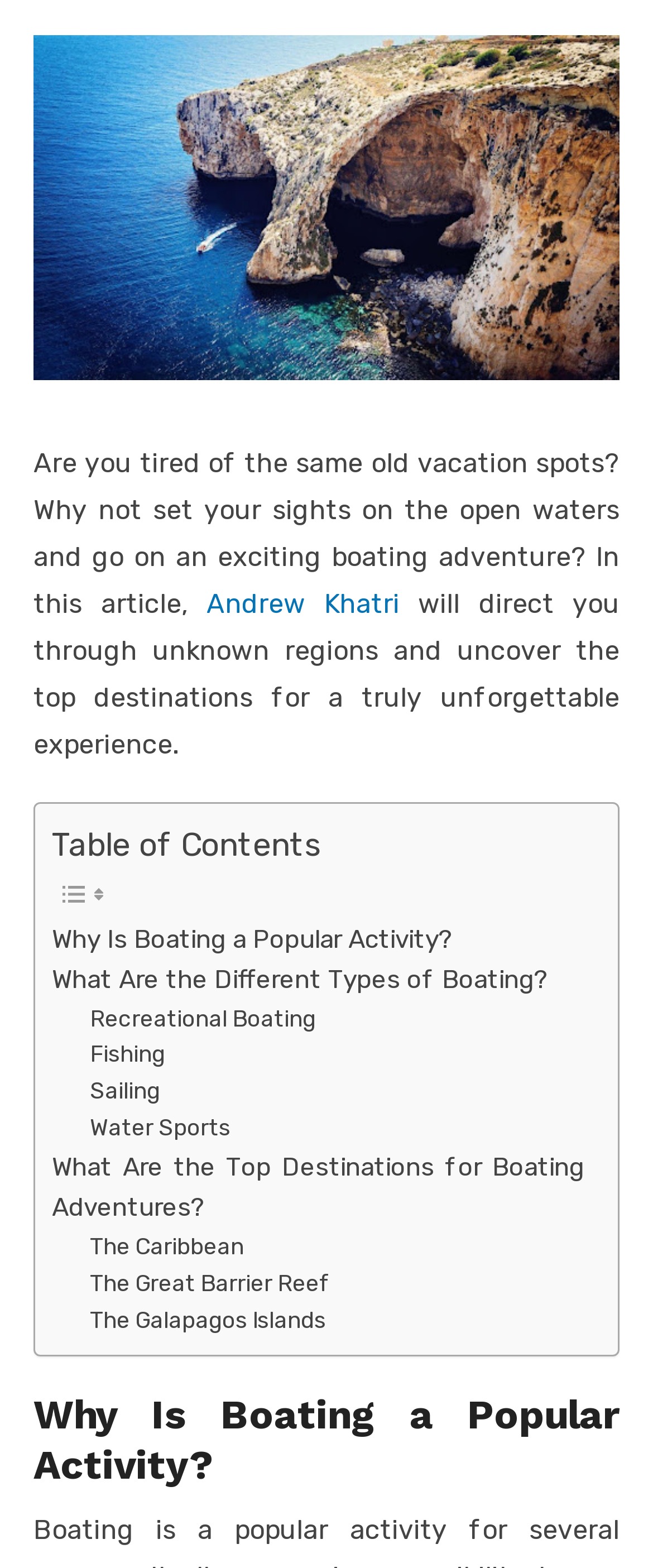Answer the following in one word or a short phrase: 
What is the topic of the article?

Boating adventure